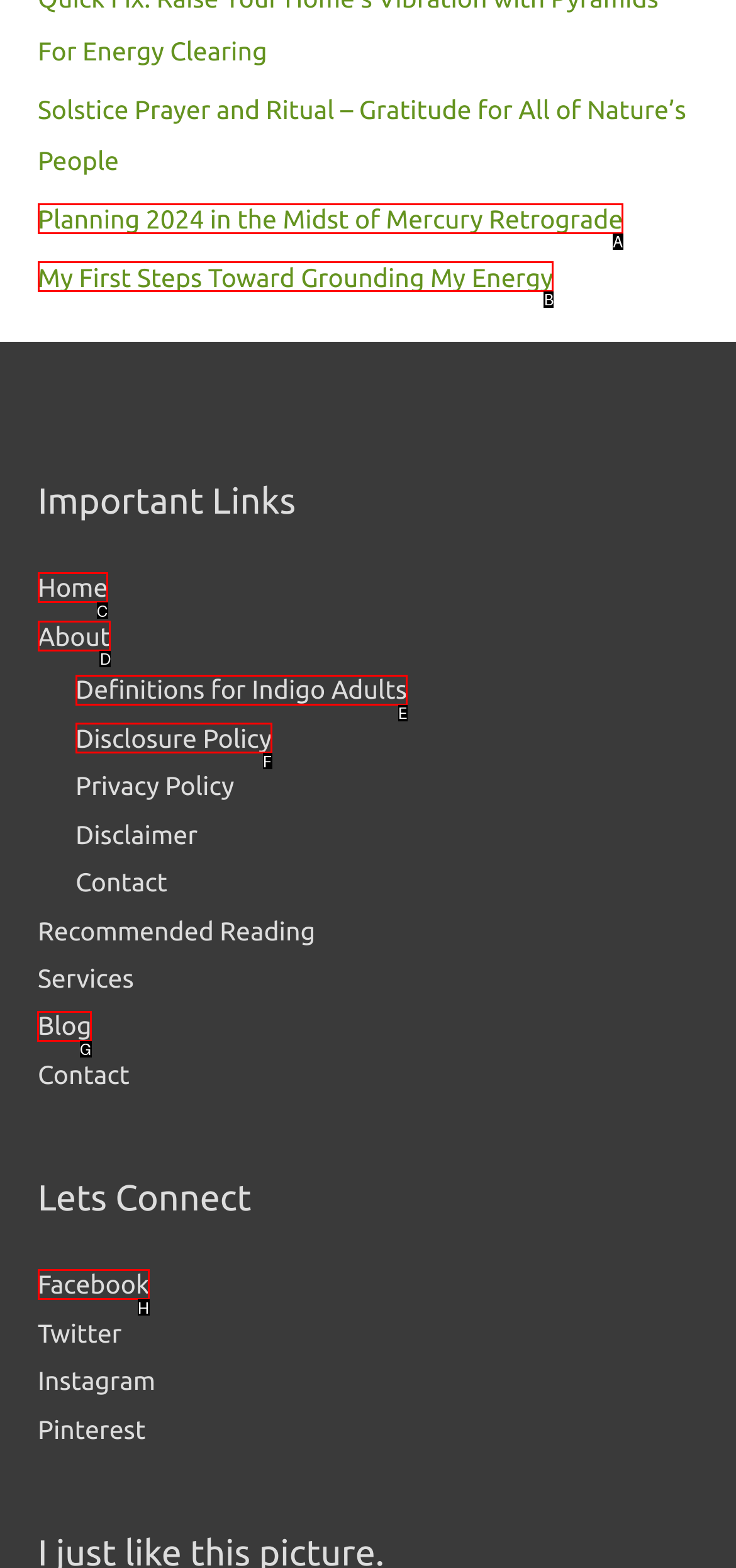Identify the correct UI element to click for this instruction: Read the blog
Respond with the appropriate option's letter from the provided choices directly.

G